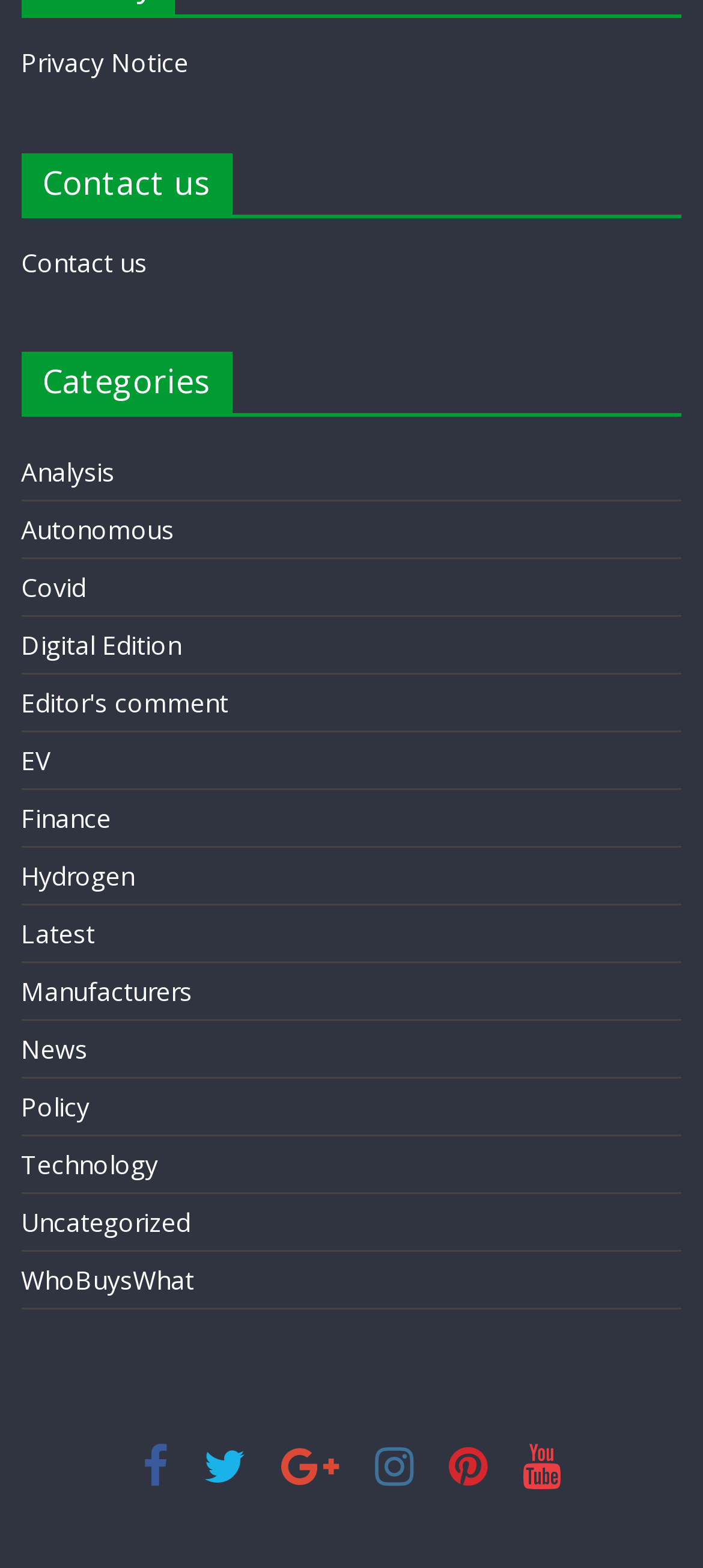Please answer the following question using a single word or phrase: 
Is there a 'Contact us' link?

Yes